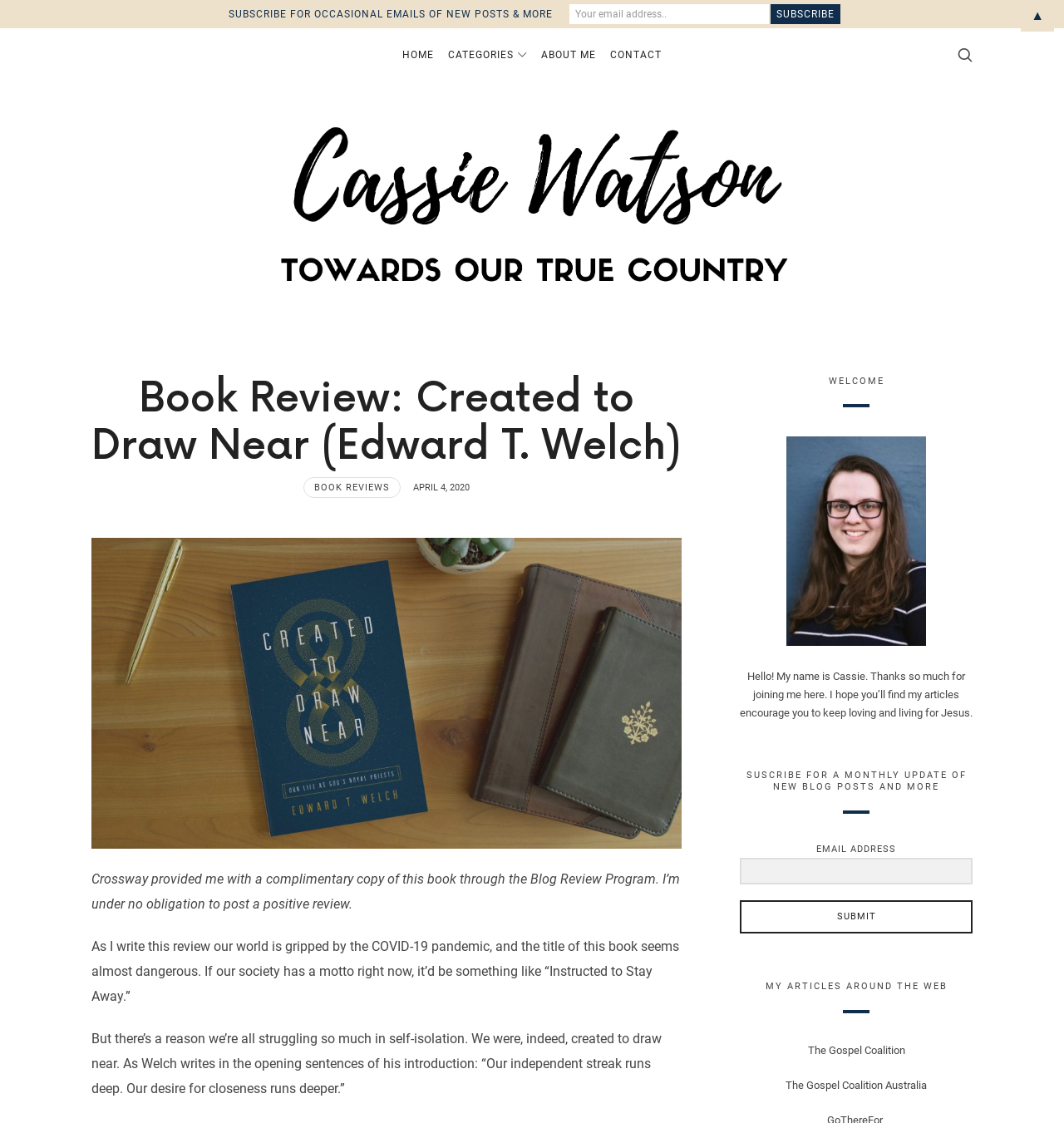What is the current situation in the world as mentioned in the review?
Ensure your answer is thorough and detailed.

The current situation in the world as mentioned in the review is the COVID-19 pandemic, which is mentioned in the sentence 'As I write this review our world is gripped by the COVID-19 pandemic, and the title of this book seems almost dangerous.'